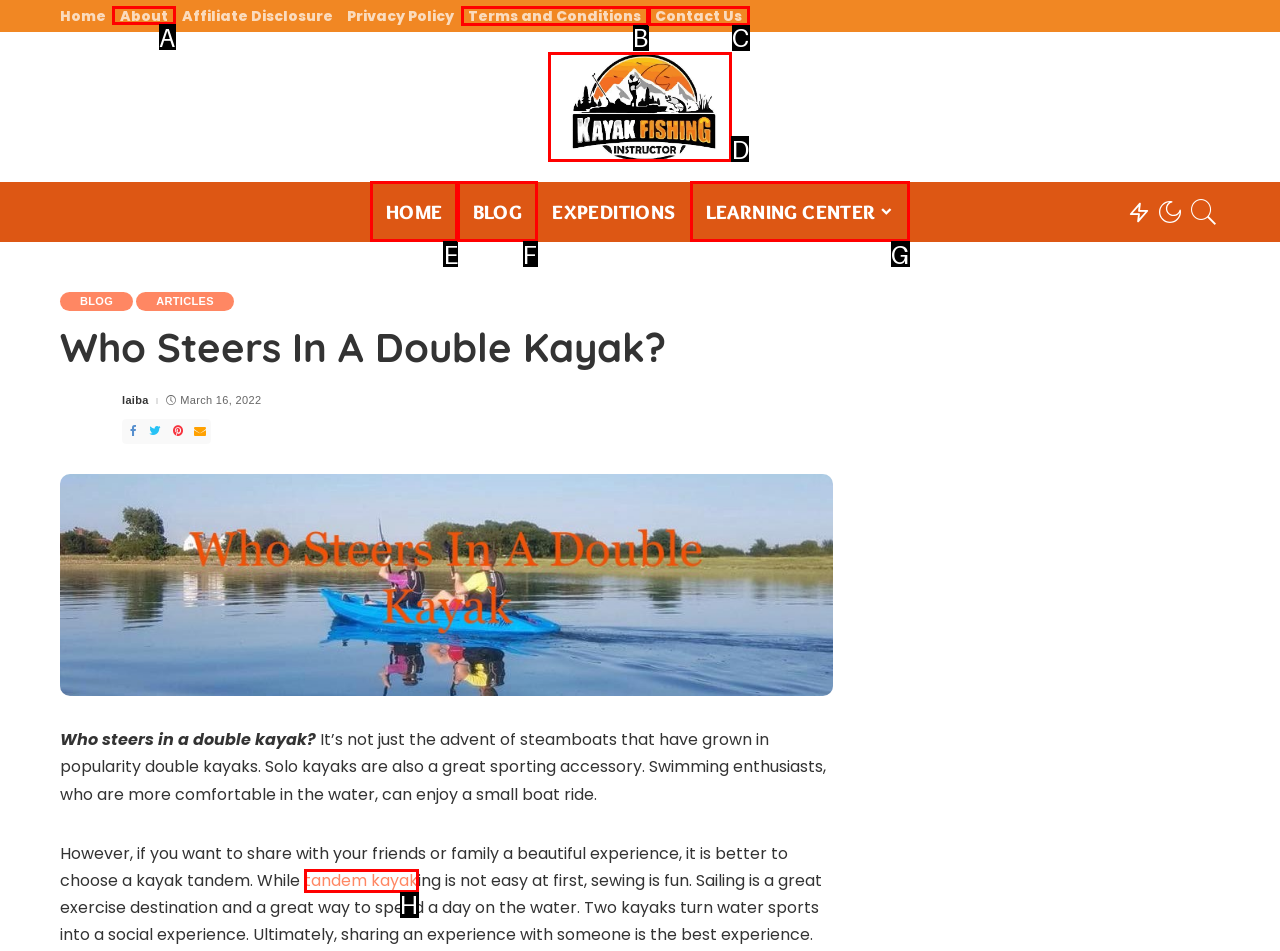Determine which UI element you should click to perform the task: Visit the 'About' page
Provide the letter of the correct option from the given choices directly.

A